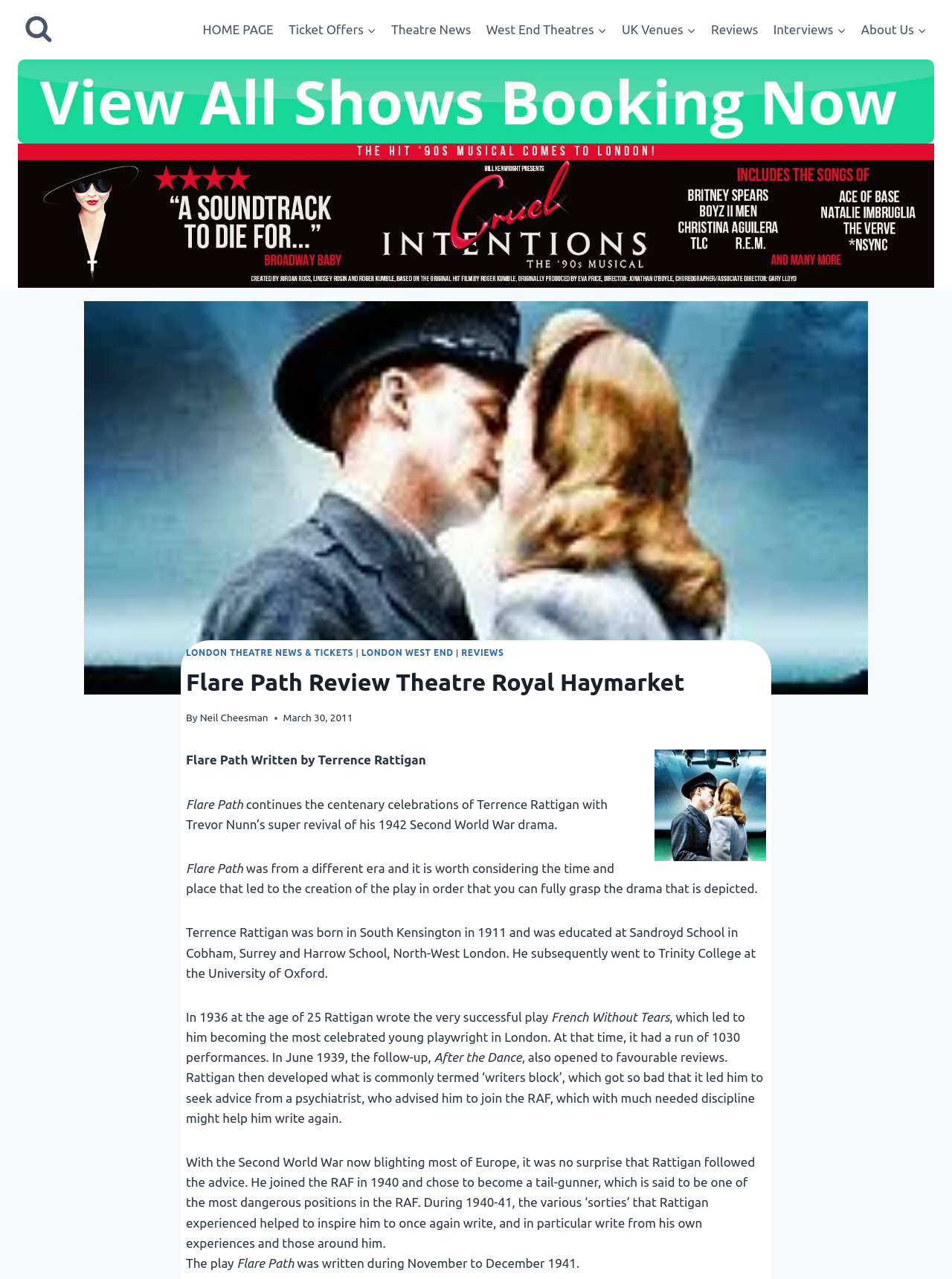Identify the bounding box coordinates for the region of the element that should be clicked to carry out the instruction: "View cruel intentions tickets". The bounding box coordinates should be four float numbers between 0 and 1, i.e., [left, top, right, bottom].

[0.019, 0.112, 0.981, 0.225]